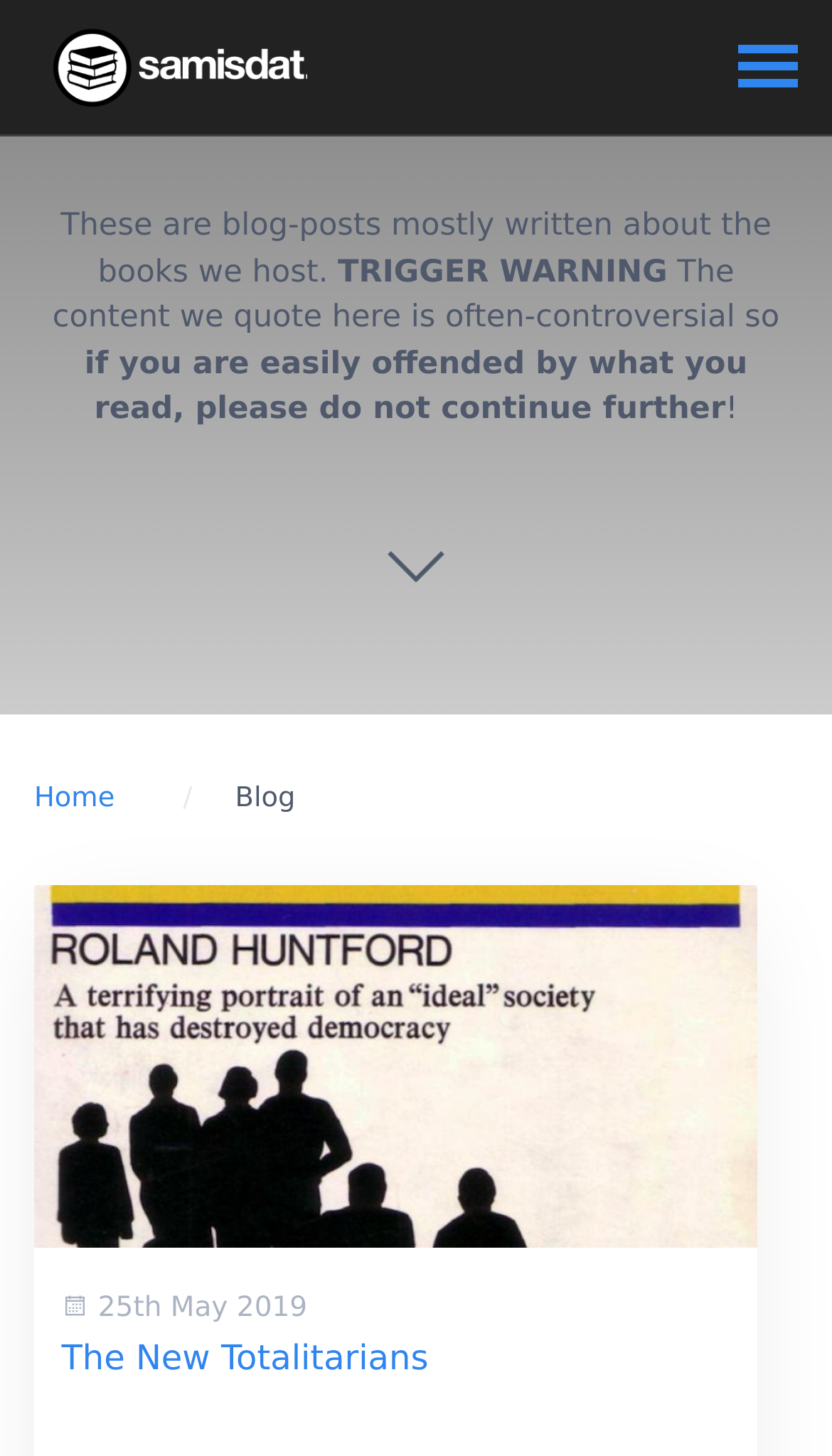Provide the bounding box coordinates of the HTML element described as: "Home". The bounding box coordinates should be four float numbers between 0 and 1, i.e., [left, top, right, bottom].

[0.041, 0.538, 0.179, 0.56]